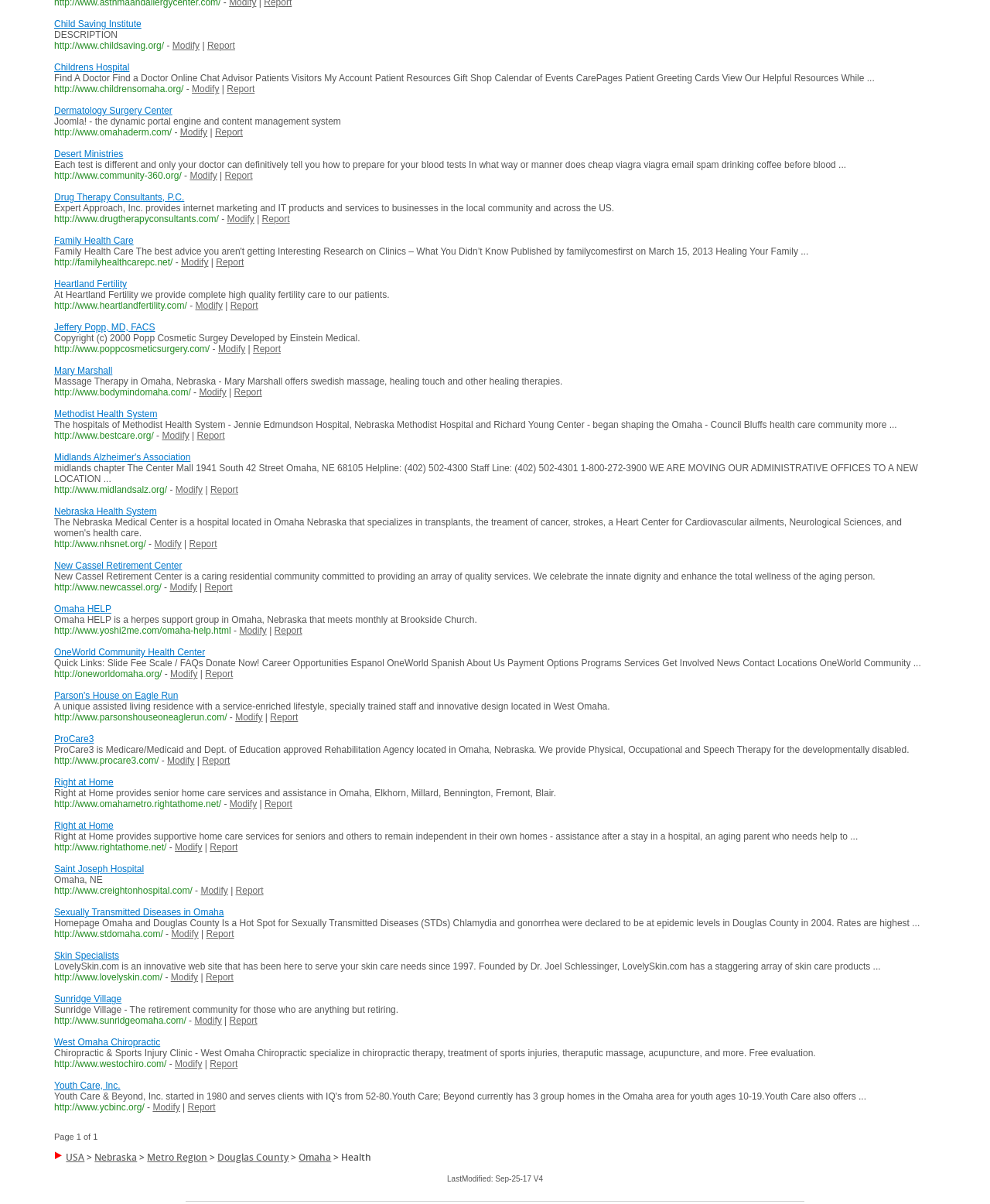Bounding box coordinates are specified in the format (top-left x, top-left y, bottom-right x, bottom-right y). All values are floating point numbers bounded between 0 and 1. Please provide the bounding box coordinate of the region this sentence describes: Report

[0.208, 0.807, 0.236, 0.816]